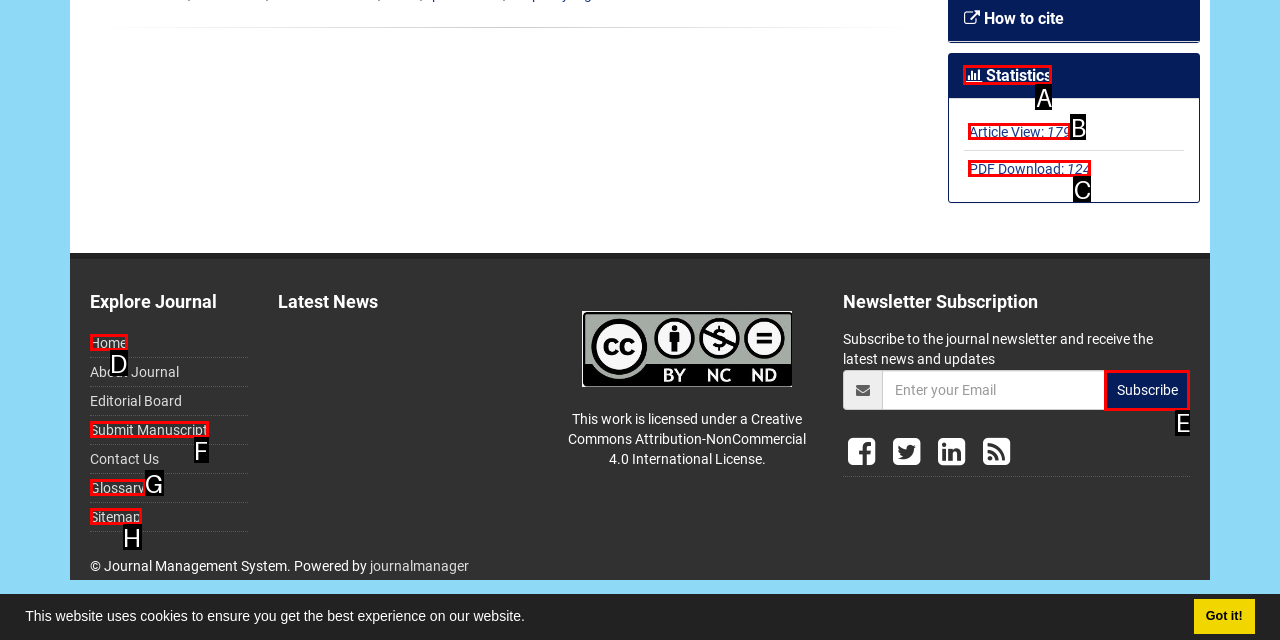Select the letter of the HTML element that best fits the description: Home
Answer with the corresponding letter from the provided choices.

D